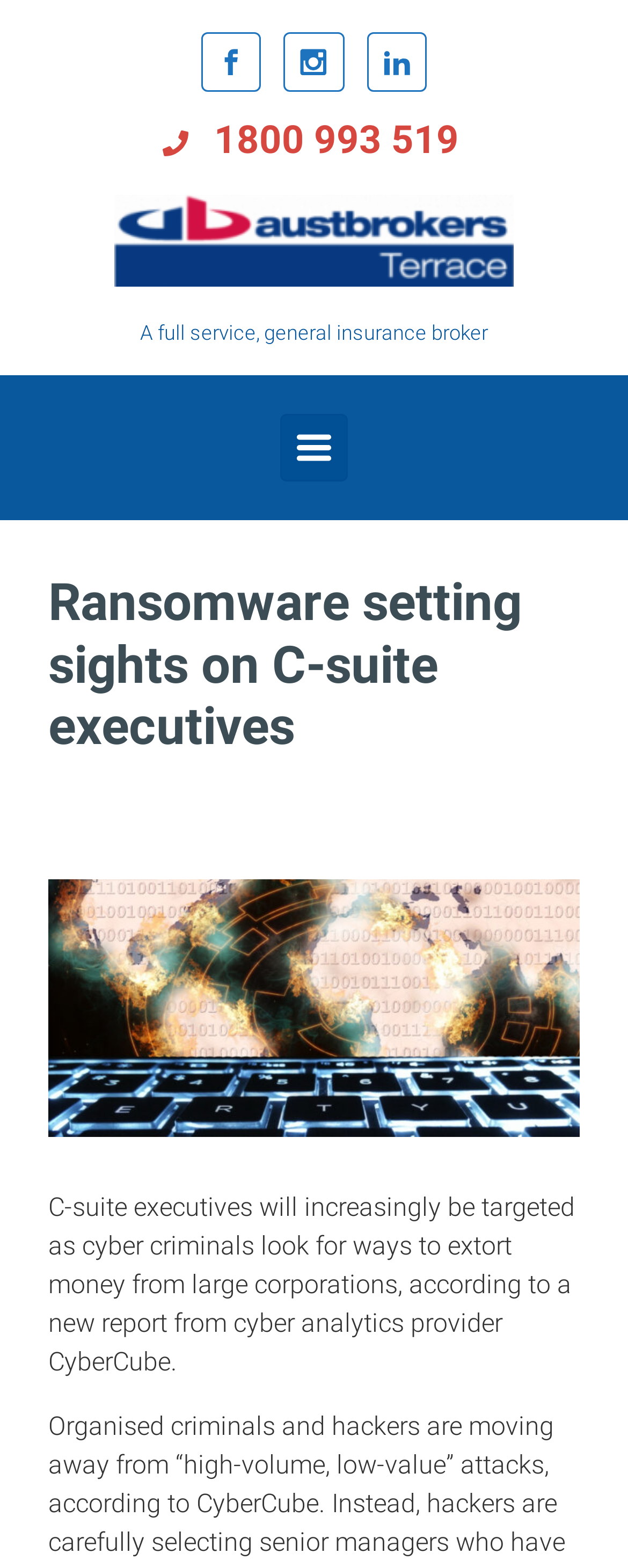Please respond to the question with a concise word or phrase:
What is the phone number provided on the webpage?

1800 993 519